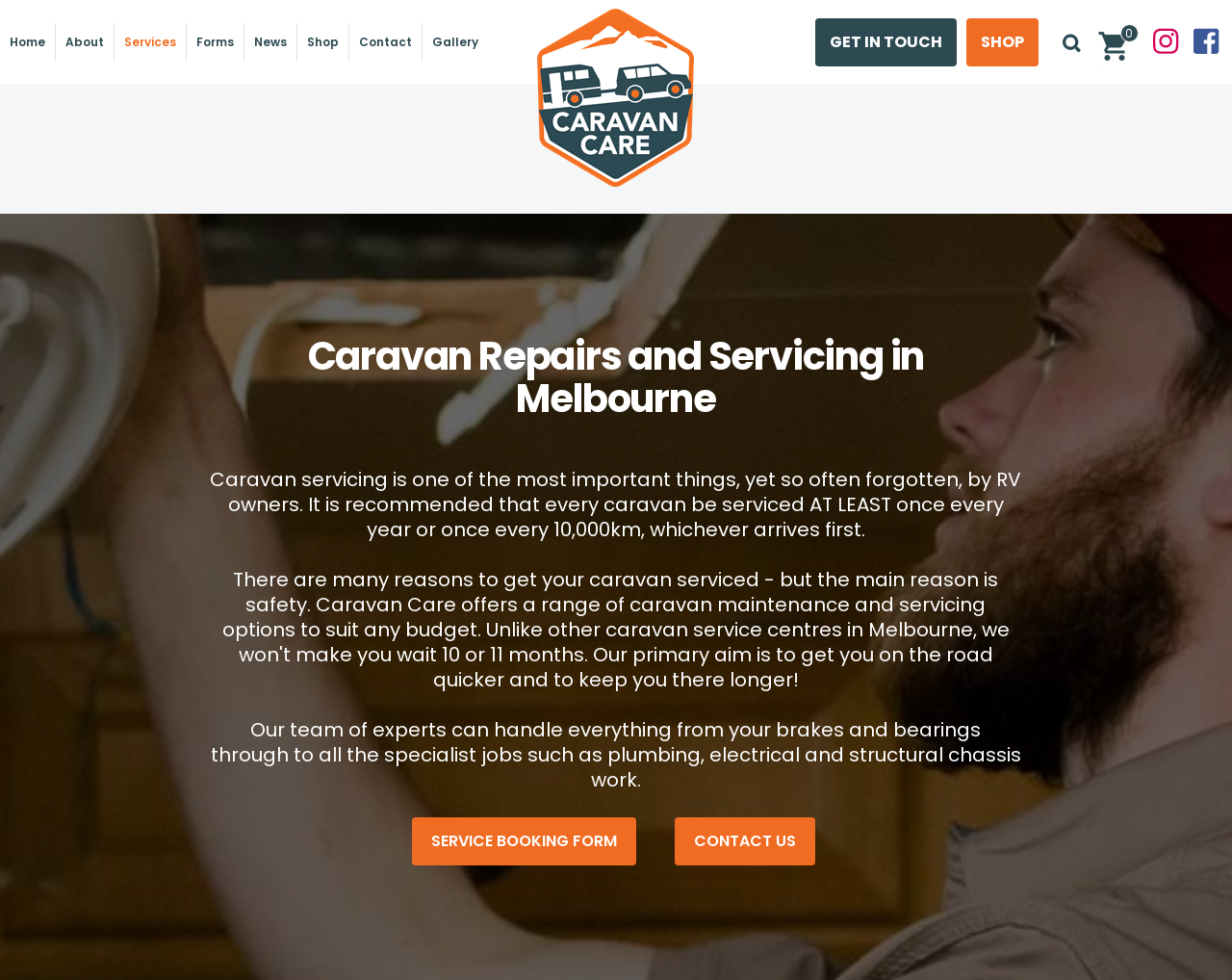Extract the bounding box for the UI element that matches this description: "Contact Us".

[0.548, 0.834, 0.662, 0.883]